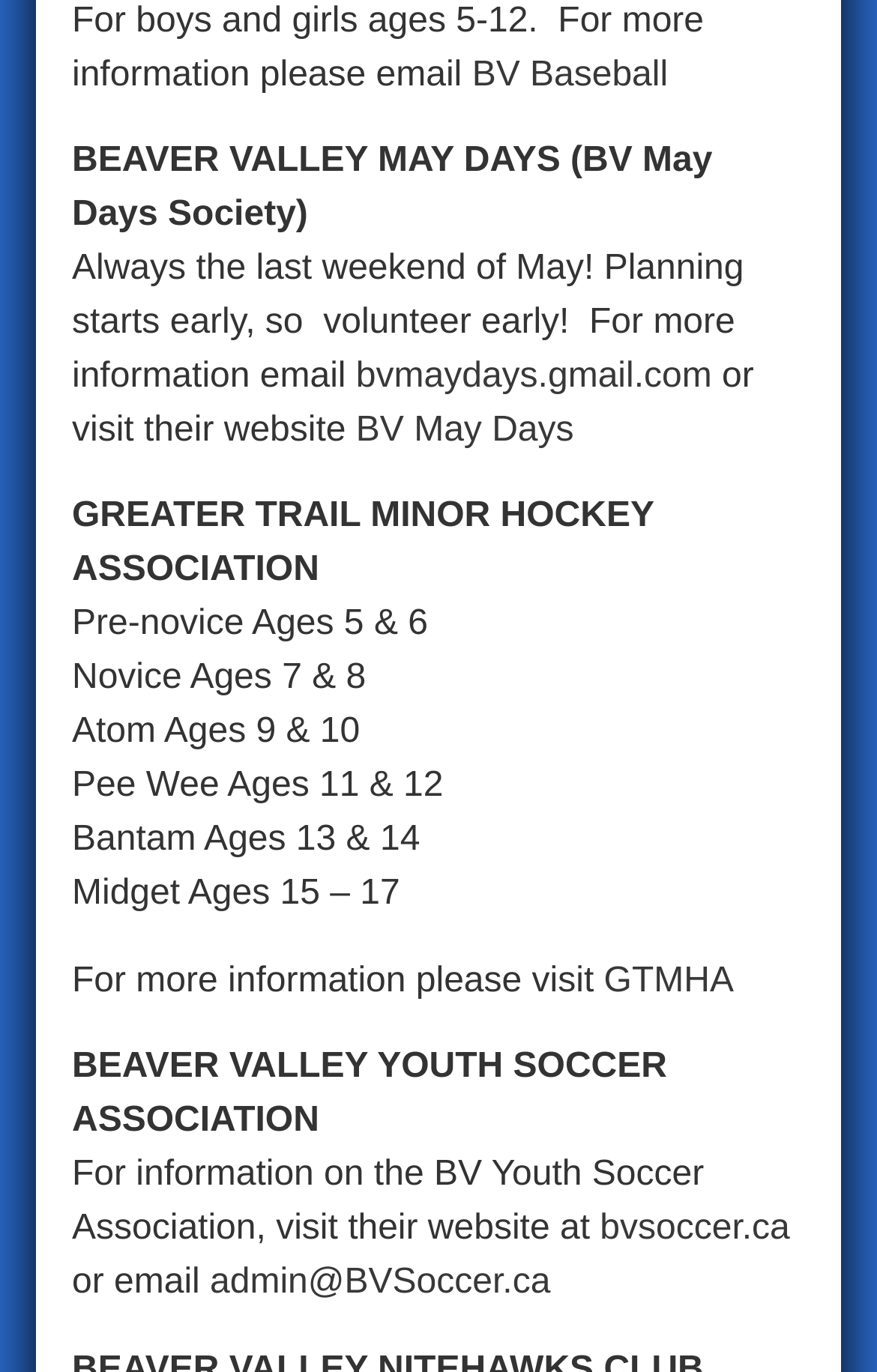For the element described, predict the bounding box coordinates as (top-left x, top-left y, bottom-right x, bottom-right y). All values should be between 0 and 1. Element description: BV Baseball

[0.538, 0.04, 0.773, 0.068]